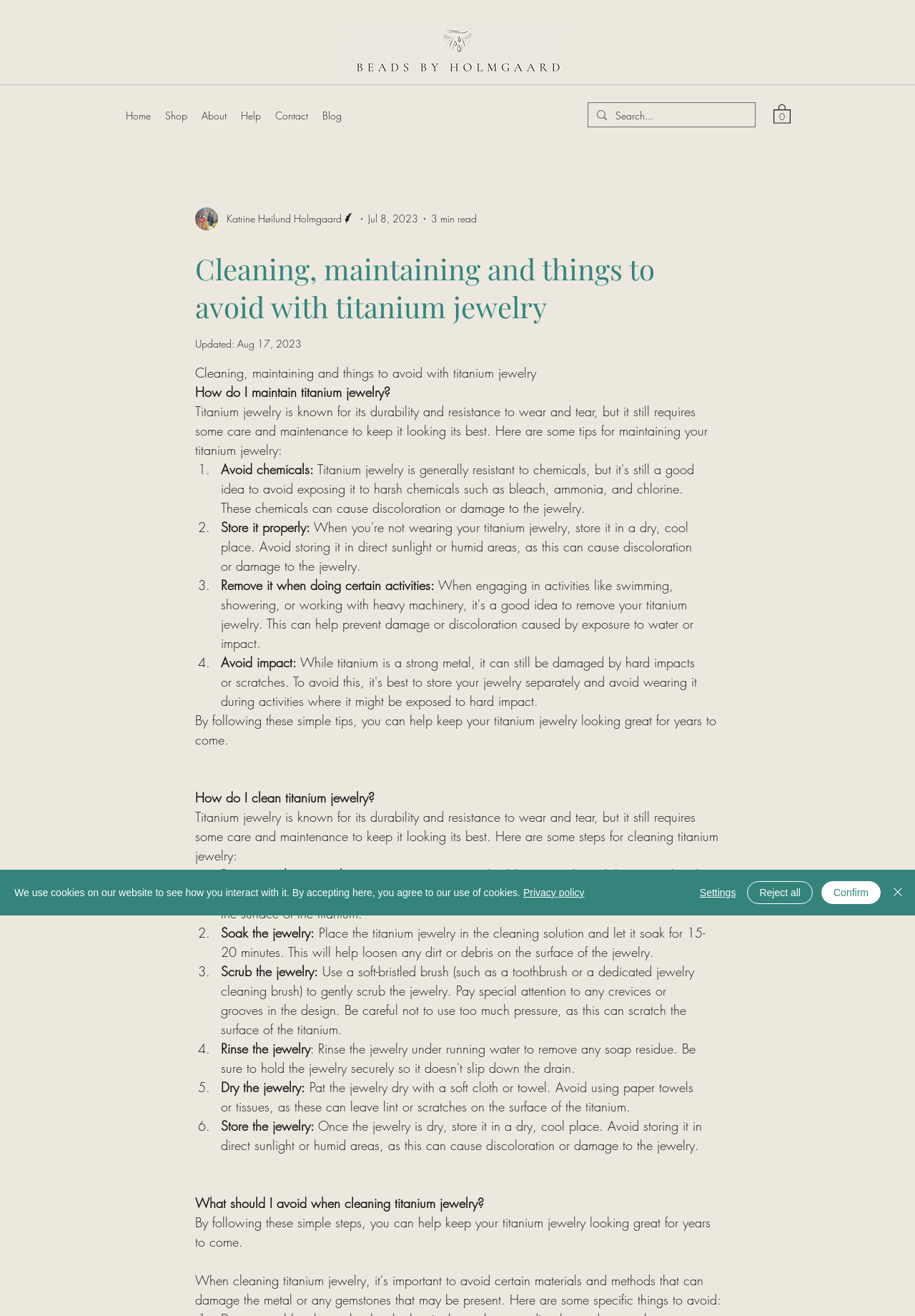What should be avoided when cleaning titanium jewelry?
Provide an in-depth and detailed answer to the question.

According to the article, abrasive or harsh cleaners should be avoided when cleaning titanium jewelry, as they can scratch the surface of the titanium.